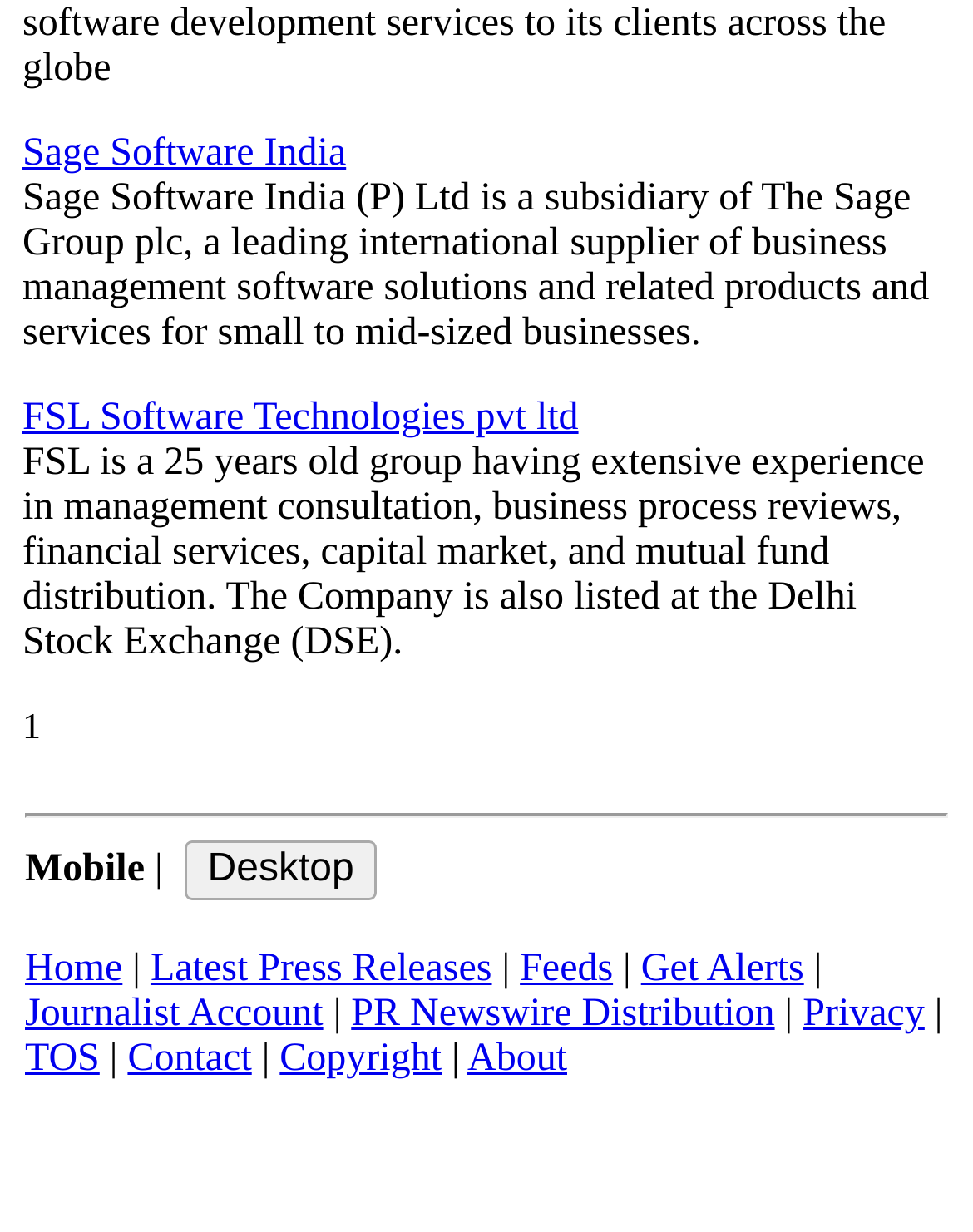What is the name of the company listed at the Delhi Stock Exchange?
Examine the webpage screenshot and provide an in-depth answer to the question.

The answer can be found in the StaticText element with the text 'FSL is a 25 years old group having extensive experience in management consultation, business process reviews, financial services, capital market, and mutual fund distribution. The Company is also listed at the Delhi Stock Exchange (DSE).'